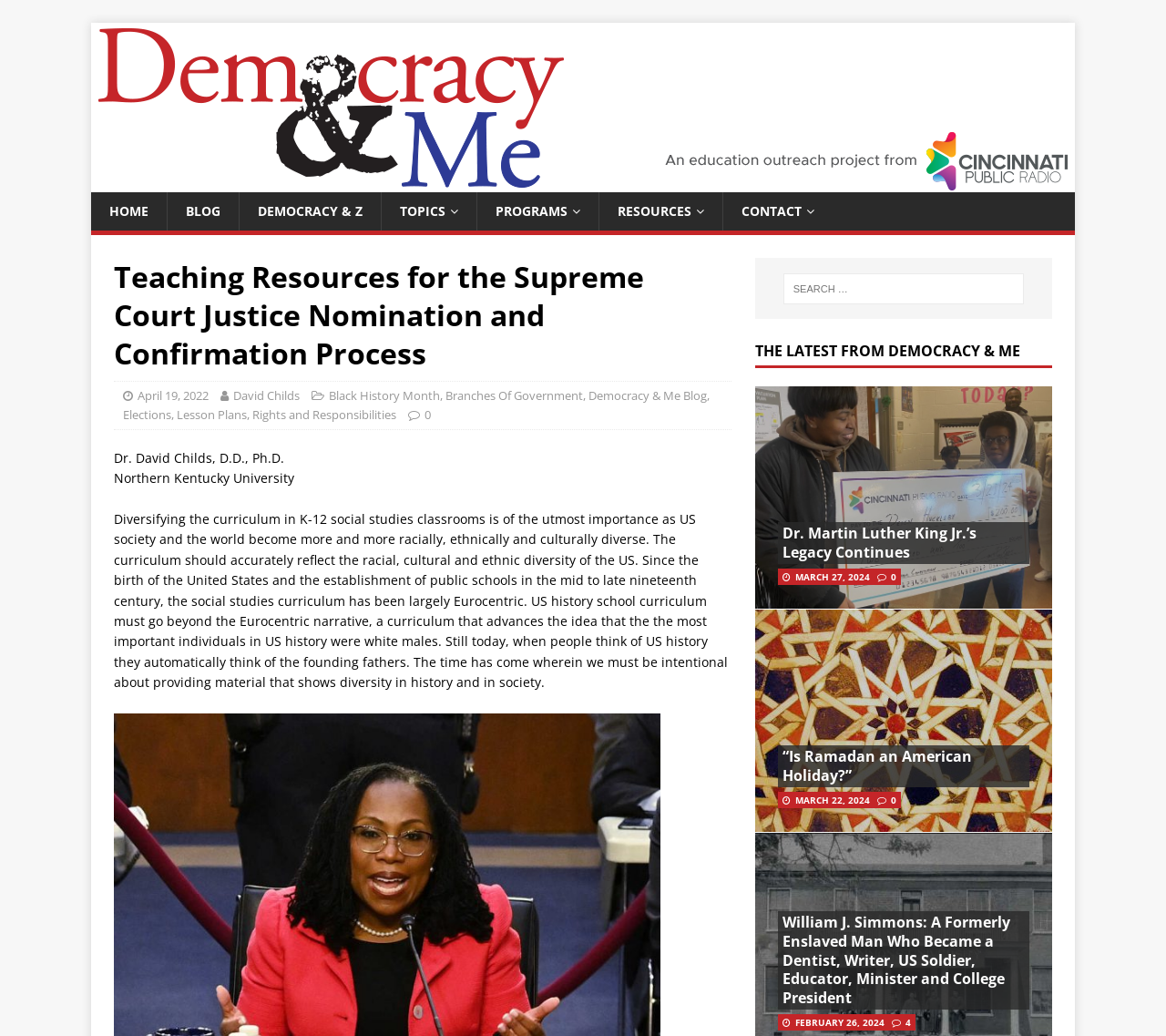What is the name of the author?
Give a detailed and exhaustive answer to the question.

The author's name is mentioned in the text 'Dr. David Childs, D.D., Ph.D.' which is located below the header section of the webpage.